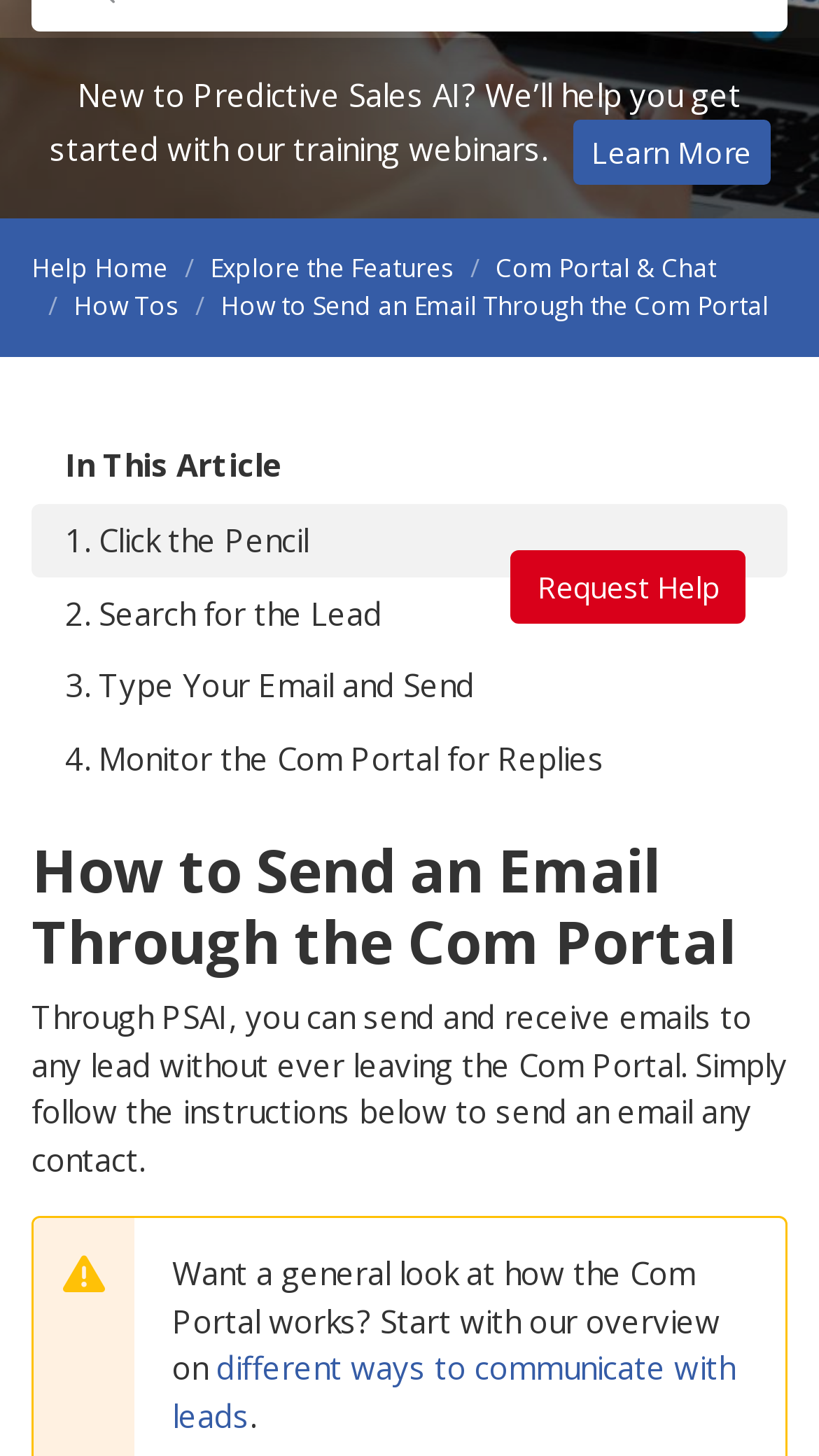Identify the bounding box of the UI element described as follows: "Request Help". Provide the coordinates as four float numbers in the range of 0 to 1 [left, top, right, bottom].

[0.623, 0.378, 0.91, 0.428]